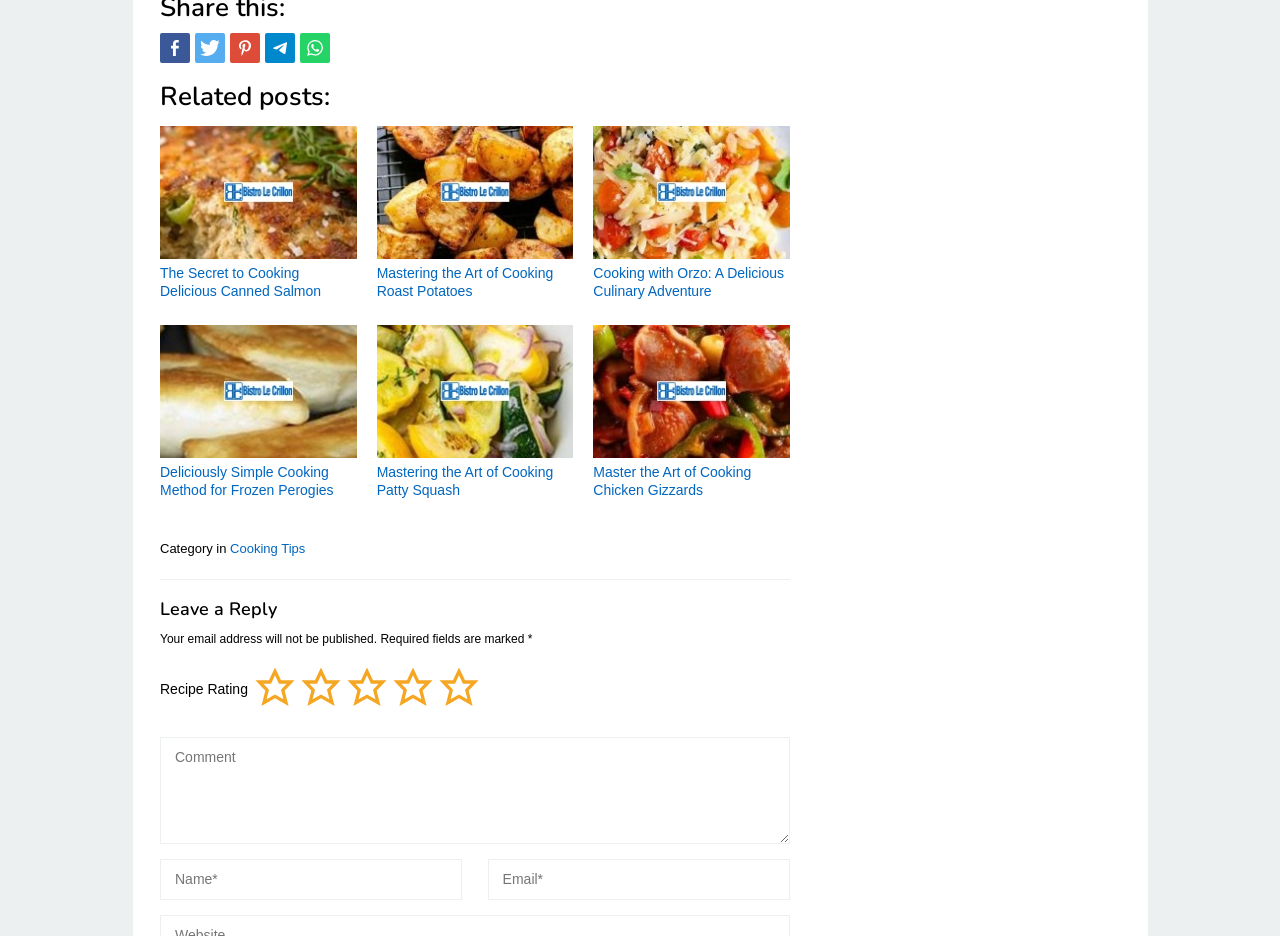Determine the bounding box for the UI element that matches this description: "title="Whatsapp"".

[0.234, 0.035, 0.258, 0.067]